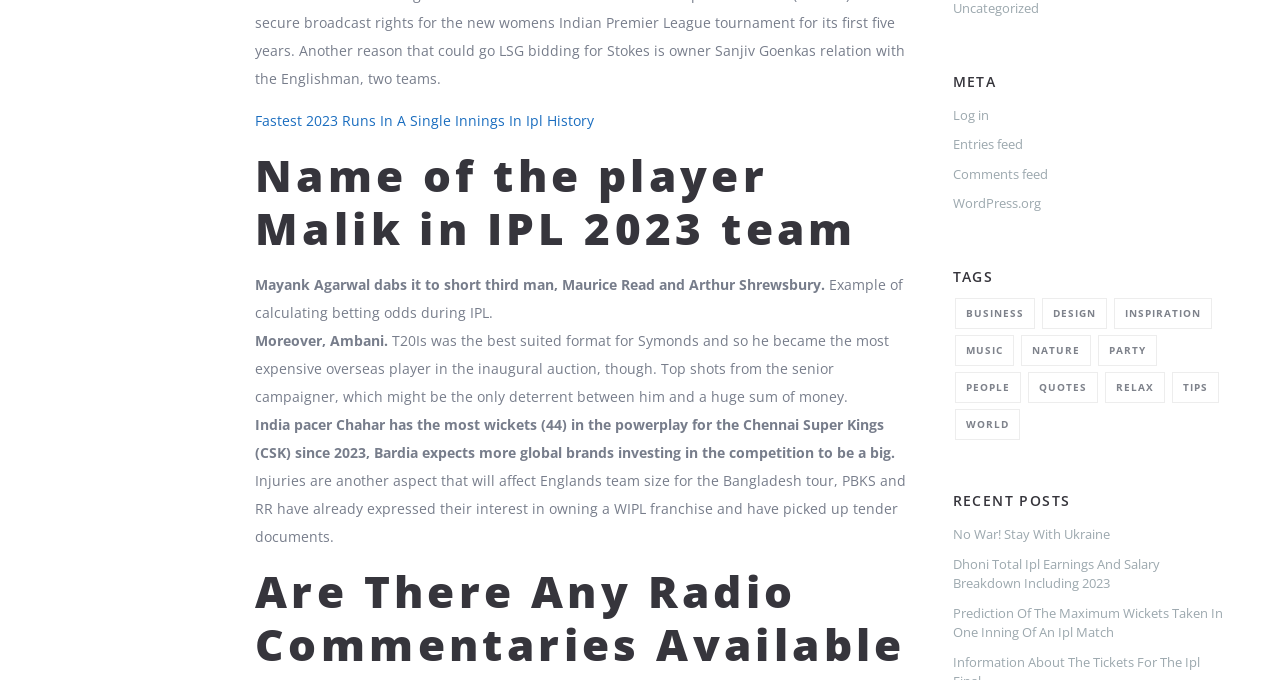Indicate the bounding box coordinates of the element that needs to be clicked to satisfy the following instruction: "Read the 'Name of the player Malik in IPL 2023 team' heading". The coordinates should be four float numbers between 0 and 1, i.e., [left, top, right, bottom].

[0.199, 0.219, 0.713, 0.374]